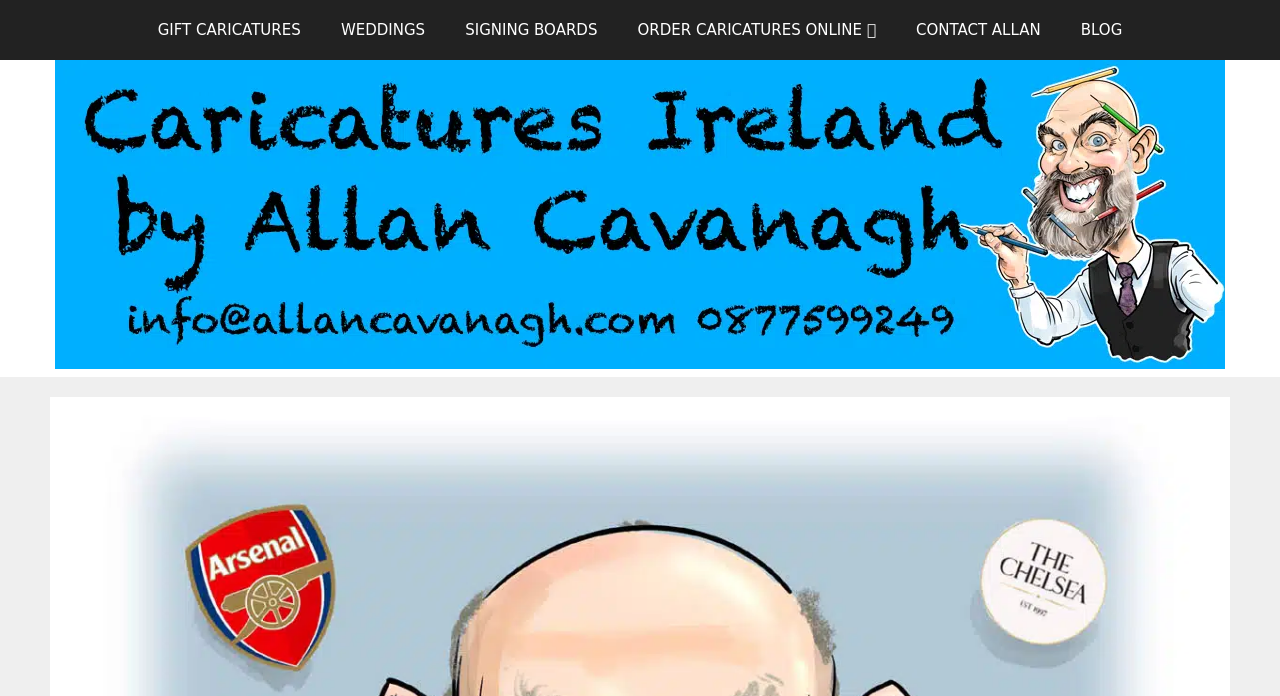Examine the screenshot and answer the question in as much detail as possible: What is the symbol present next to the 'ORDER CARICATURES ONLINE' link?

The symbol 🎨 is an emoji representing a palette of paints, which is often associated with art and creativity, fitting with the theme of caricature art on the website.